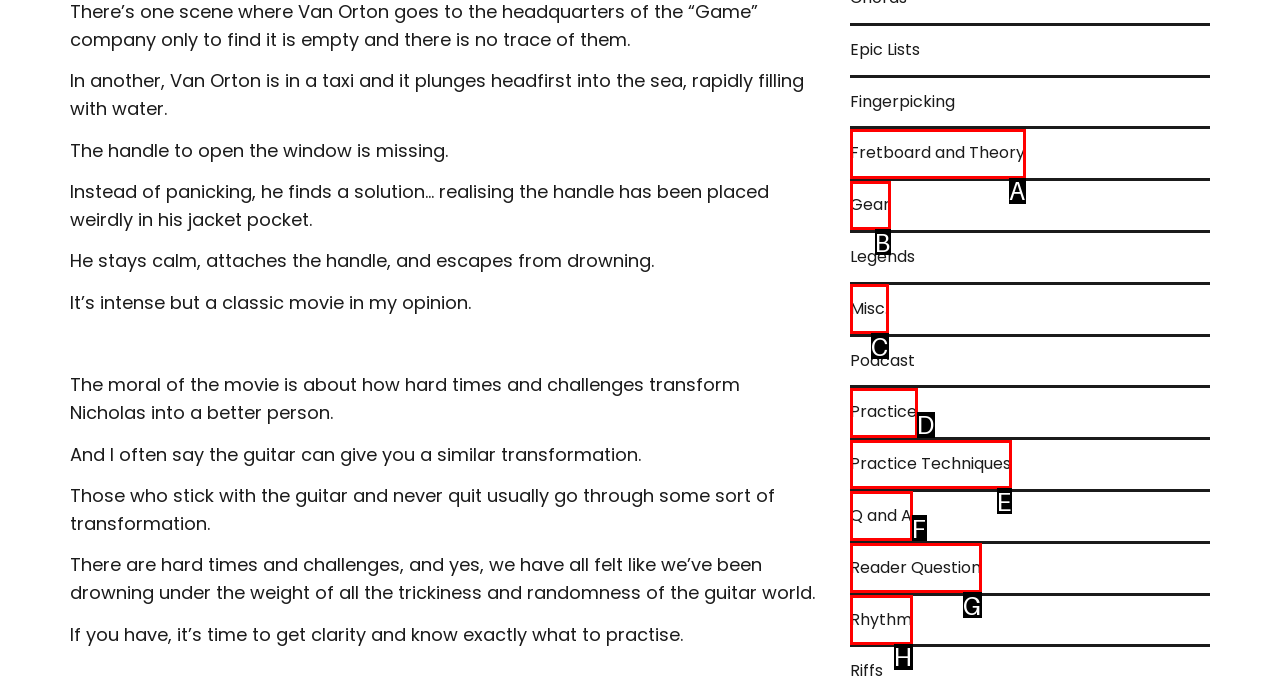Tell me which one HTML element best matches the description: Fretboard and Theory
Answer with the option's letter from the given choices directly.

A